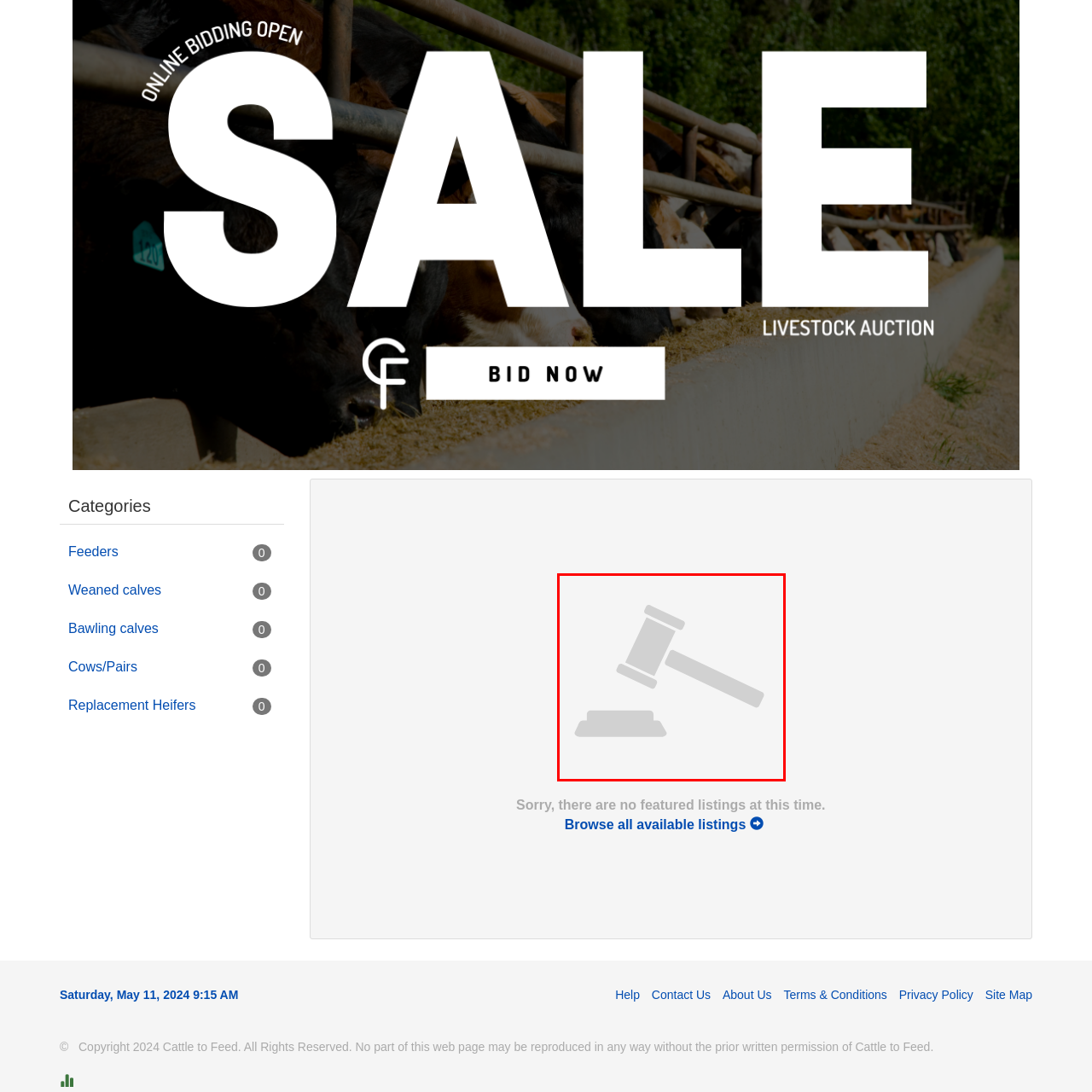Pay attention to the section outlined in red, What is the design of the gavel? 
Reply with a single word or phrase.

minimalistic